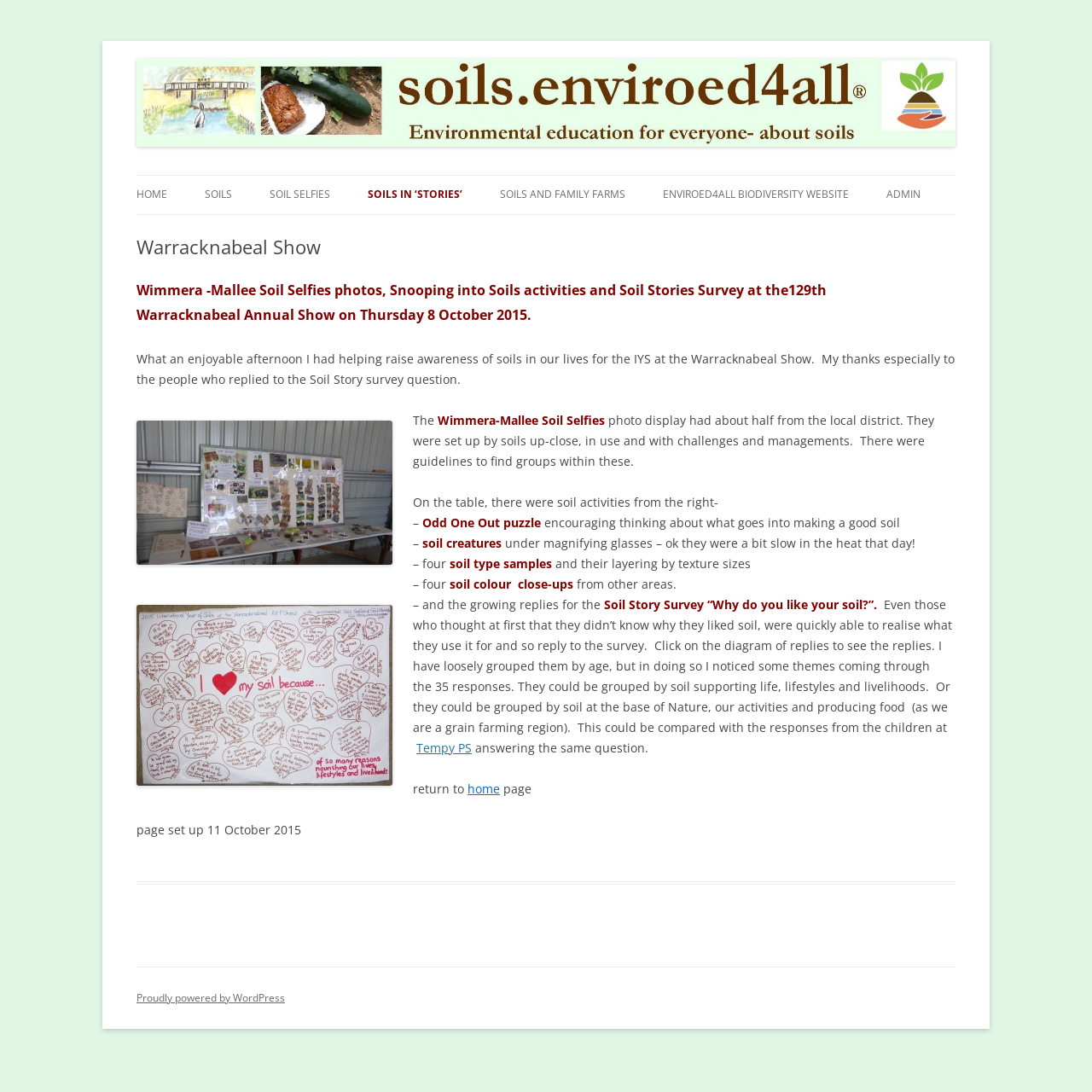Reply to the question with a brief word or phrase: What is the first link on the webpage?

HOME